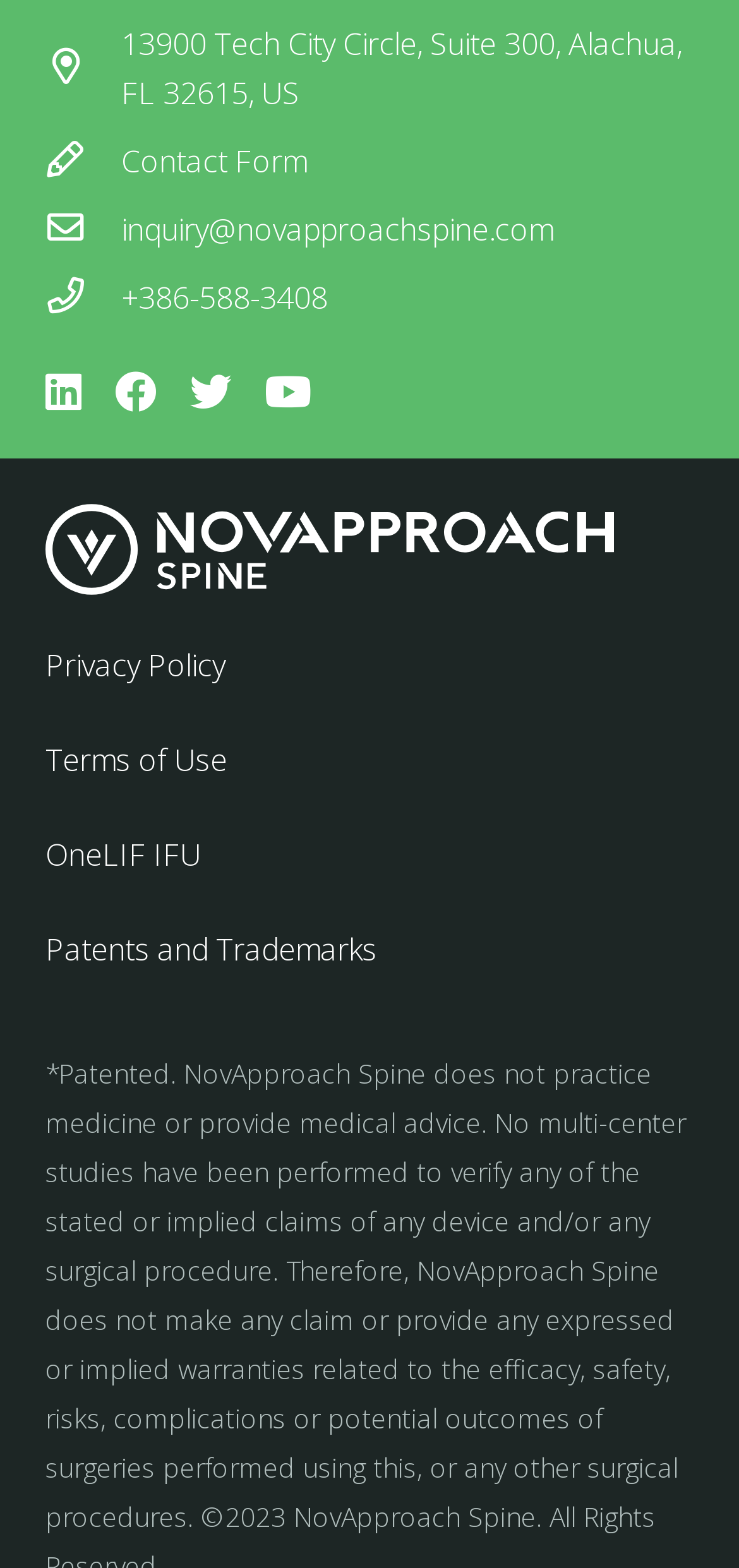Pinpoint the bounding box coordinates for the area that should be clicked to perform the following instruction: "Visit LinkedIn page".

[0.062, 0.236, 0.11, 0.263]